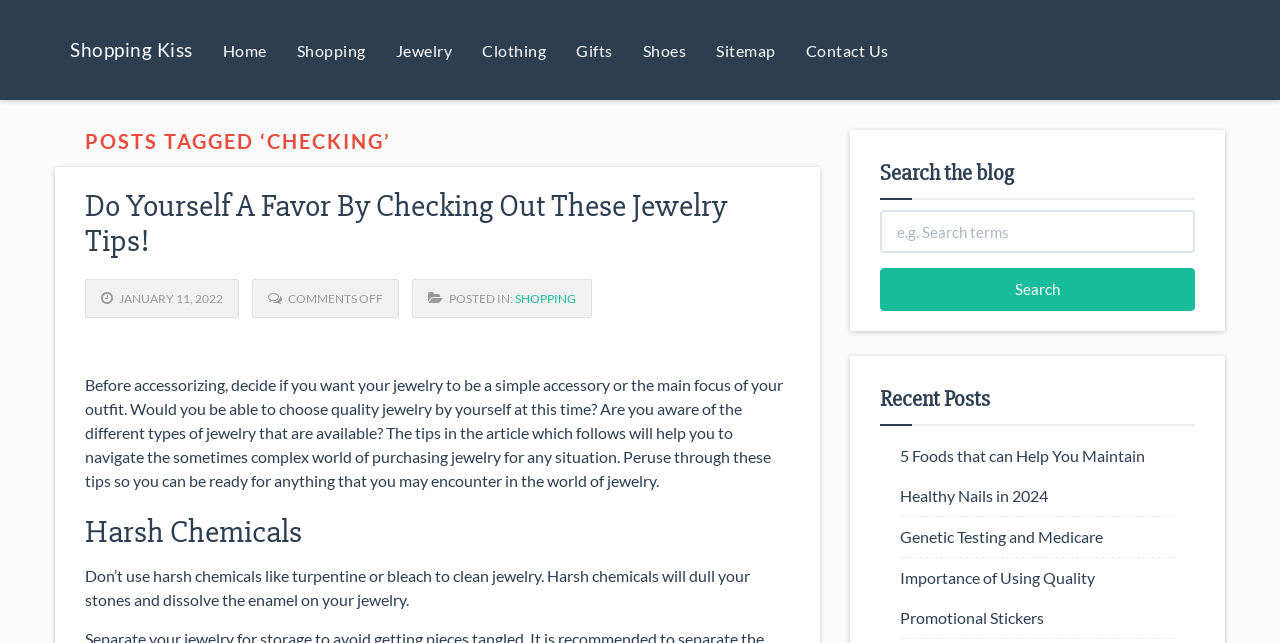Please identify the coordinates of the bounding box that should be clicked to fulfill this instruction: "Click on the 'Shopping Kiss' link".

[0.043, 0.031, 0.162, 0.124]